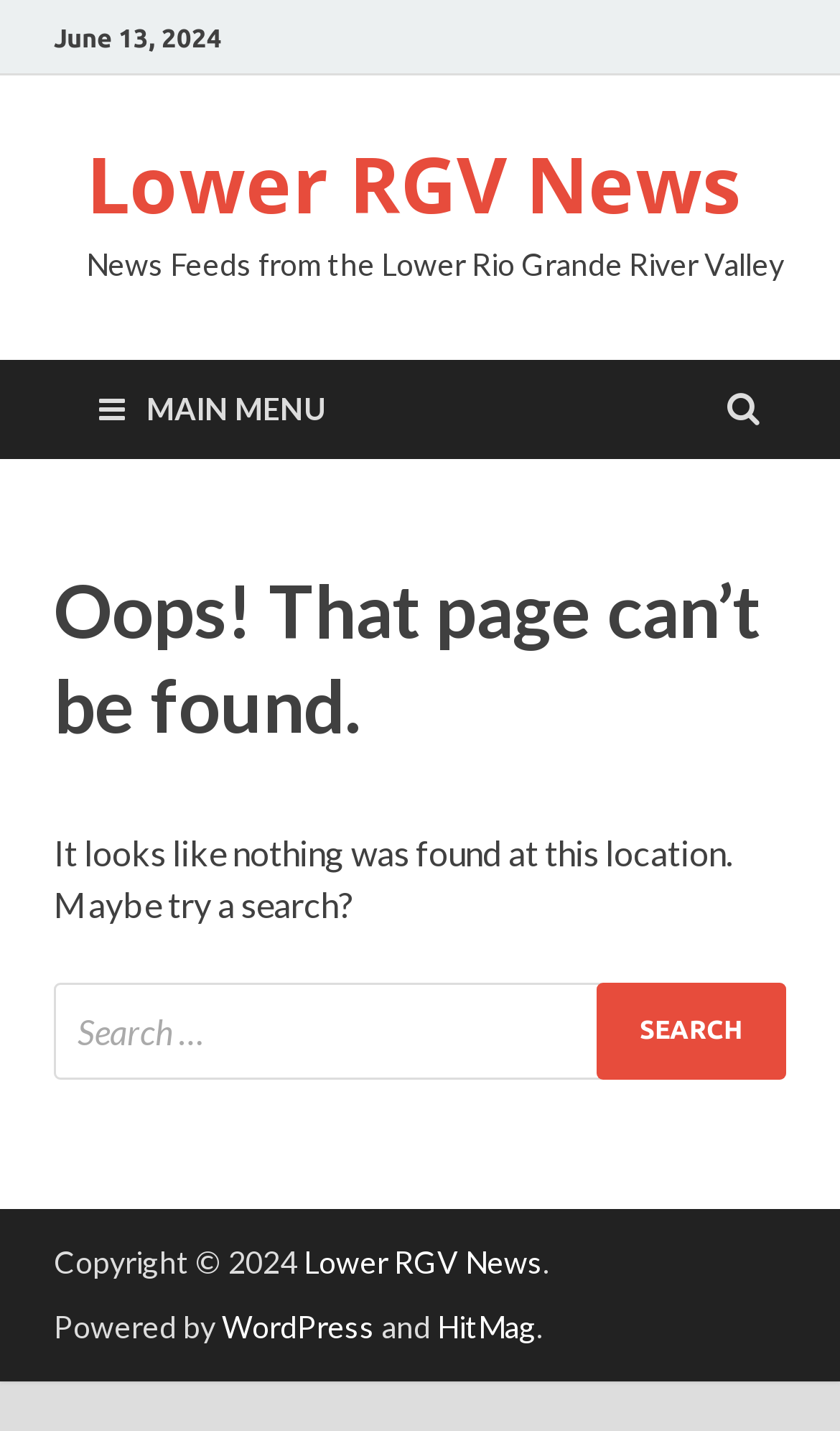What is the purpose of the search box?
Please provide a single word or phrase in response based on the screenshot.

To search for content